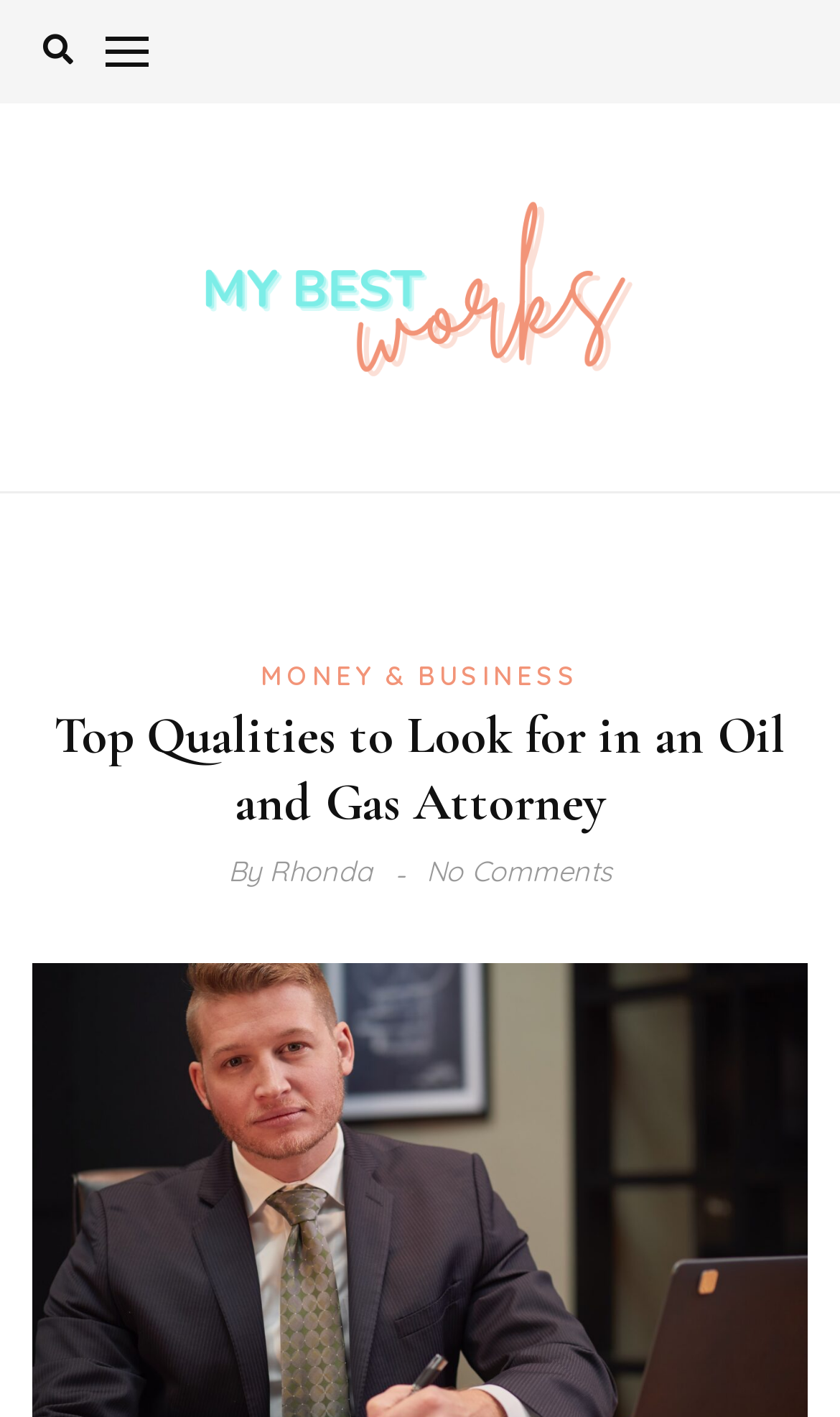Determine the bounding box for the UI element described here: "alt="My Best Works"".

[0.038, 0.159, 0.962, 0.243]